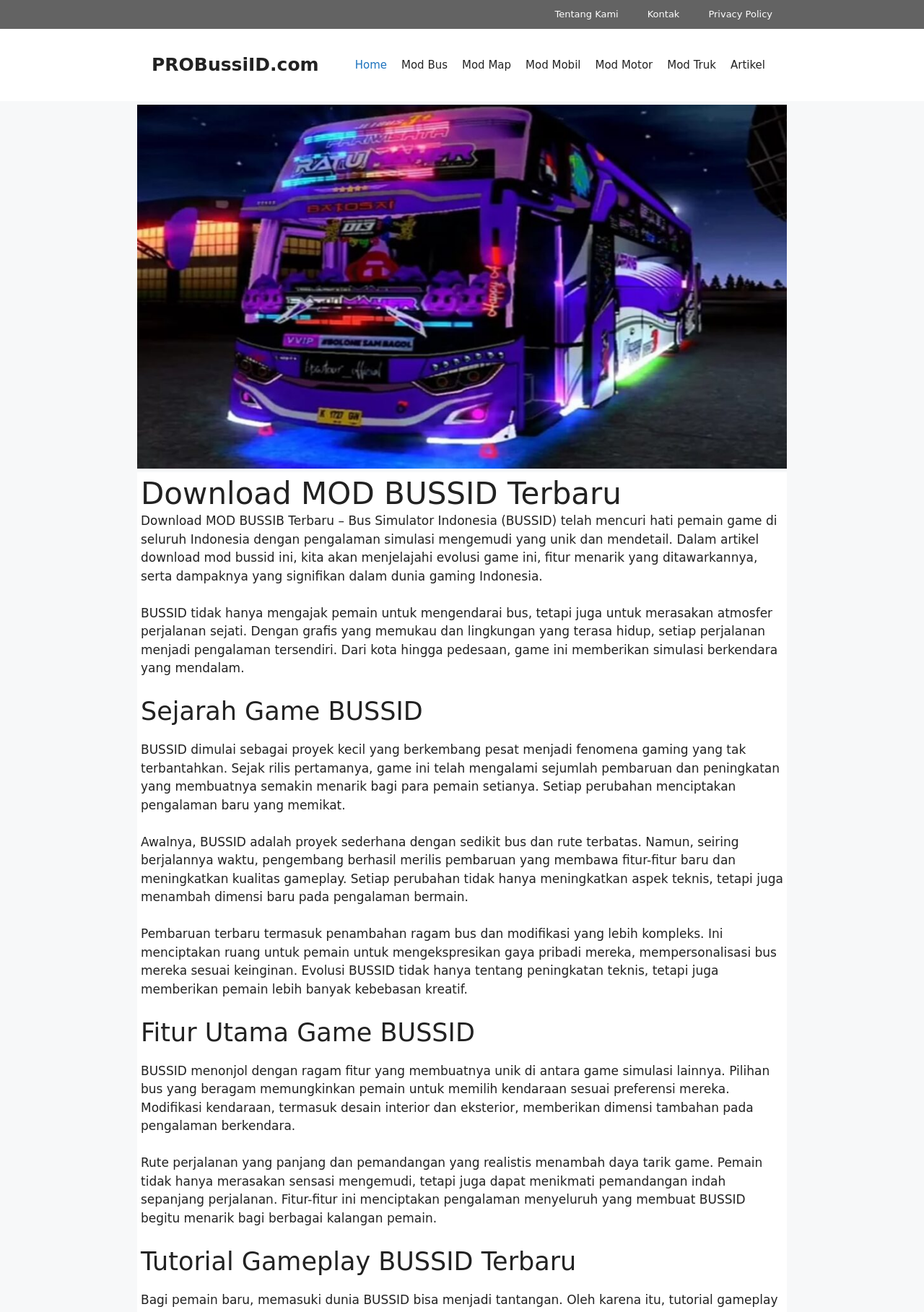Locate the bounding box coordinates of the element that needs to be clicked to carry out the instruction: "Click on the 'Tentang Kami' link". The coordinates should be given as four float numbers ranging from 0 to 1, i.e., [left, top, right, bottom].

[0.585, 0.0, 0.685, 0.022]